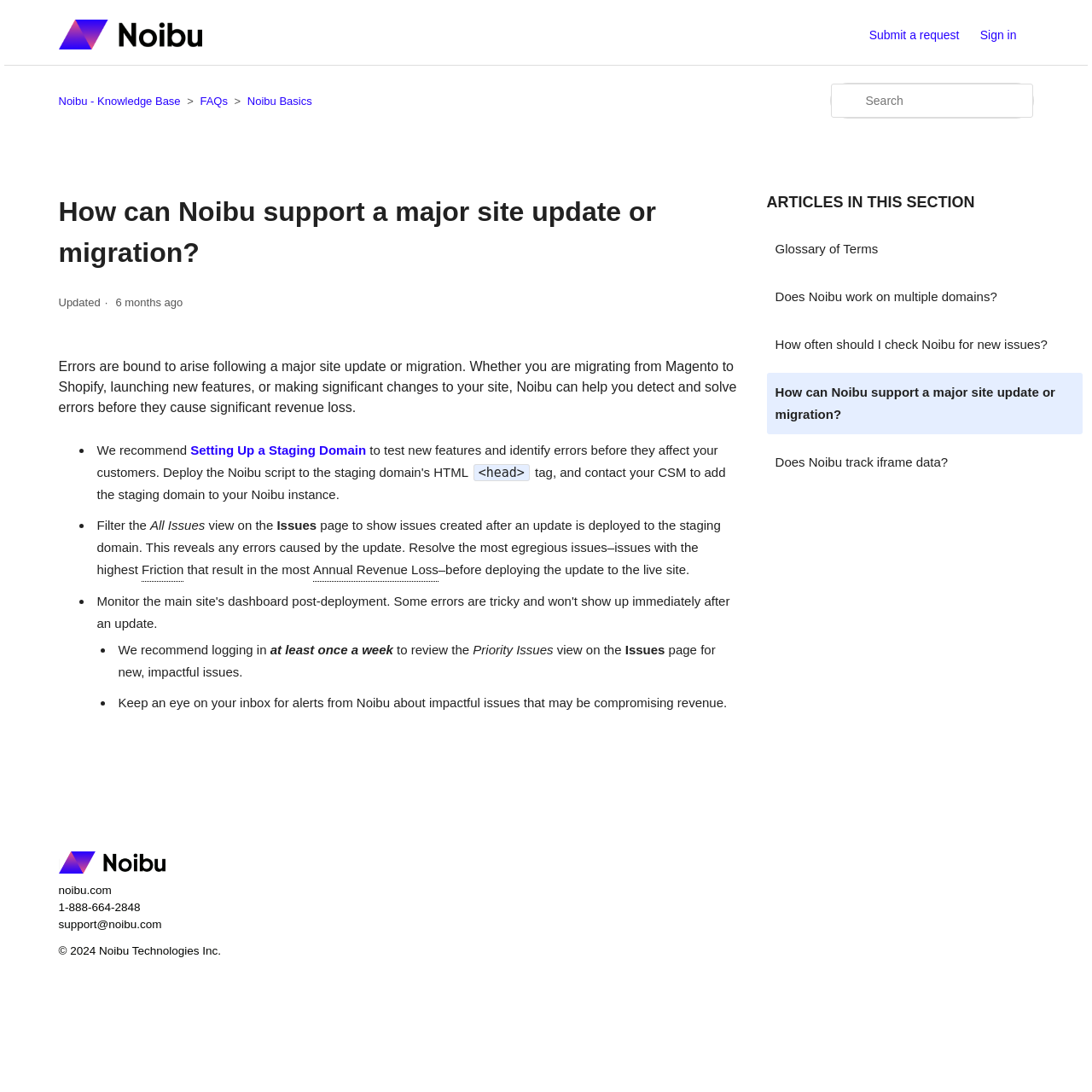Identify the bounding box coordinates of the element that should be clicked to fulfill this task: "Submit a request". The coordinates should be provided as four float numbers between 0 and 1, i.e., [left, top, right, bottom].

[0.796, 0.021, 0.894, 0.042]